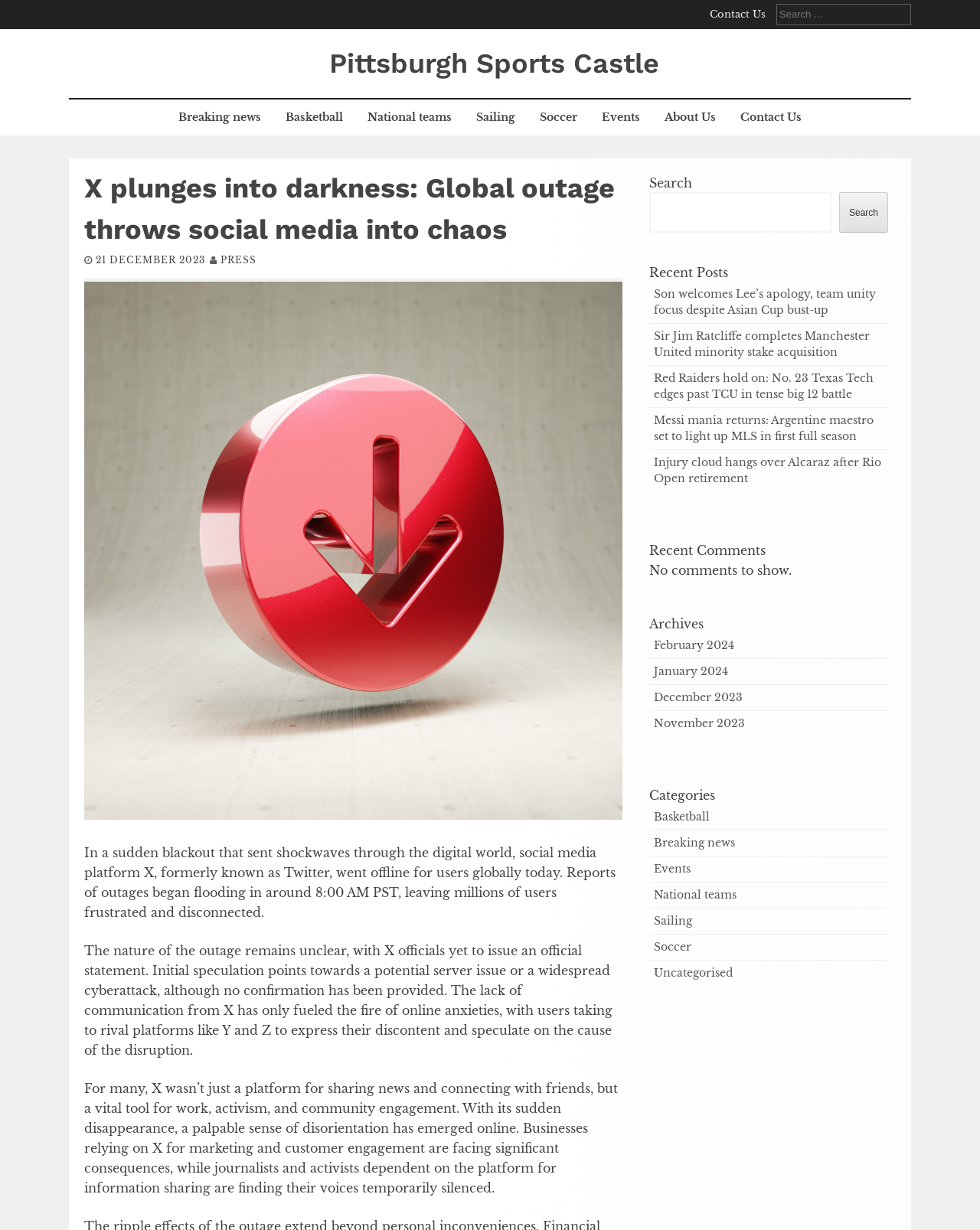Elaborate on the different components and information displayed on the webpage.

The webpage is a news article page from Pittsburgh Sports Castle, with a focus on a recent global outage of social media platform X. At the top, there is a navigation bar with links to "Contact Us", a search bar, and a link to "Pittsburgh Sports Castle". Below the navigation bar, there are several links to different categories, including "Breaking news", "Basketball", "National teams", "Sailing", "Soccer", and "Events".

The main article is divided into three paragraphs, which describe the sudden outage of social media platform X, the uncertainty surrounding the cause of the outage, and the impact on users who rely on the platform for work, activism, and community engagement.

To the right of the main article, there is a sidebar with several sections. The first section is a search bar with a label "Search". Below the search bar, there is a heading "Recent Posts" followed by five links to recent news articles. The next section is a heading "Recent Comments" with a message "No comments to show." Below that, there is a section with a heading "Archives" followed by four links to monthly archives. The final section has a heading "Categories" with eight links to different categories, including "Basketball", "Breaking news", "Events", and "Soccer".

At the very top of the page, there is a link to "Breaking news" and a heading with the title of the main article "X plunges into darkness: Global outage throws social media into chaos".